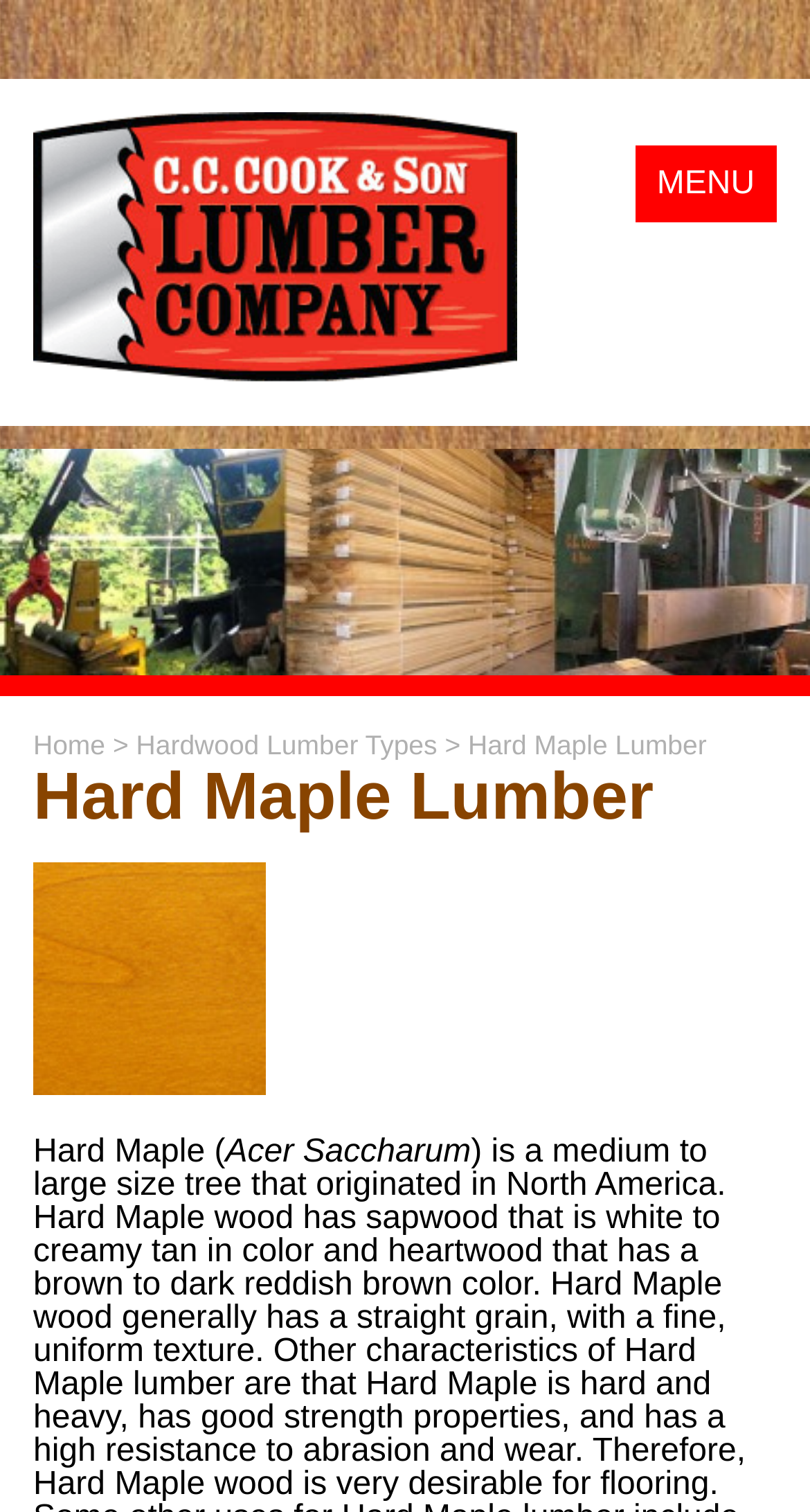Identify the bounding box coordinates for the element you need to click to achieve the following task: "Switch to Deutsch language". The coordinates must be four float values ranging from 0 to 1, formatted as [left, top, right, bottom].

[0.041, 0.281, 0.123, 0.31]